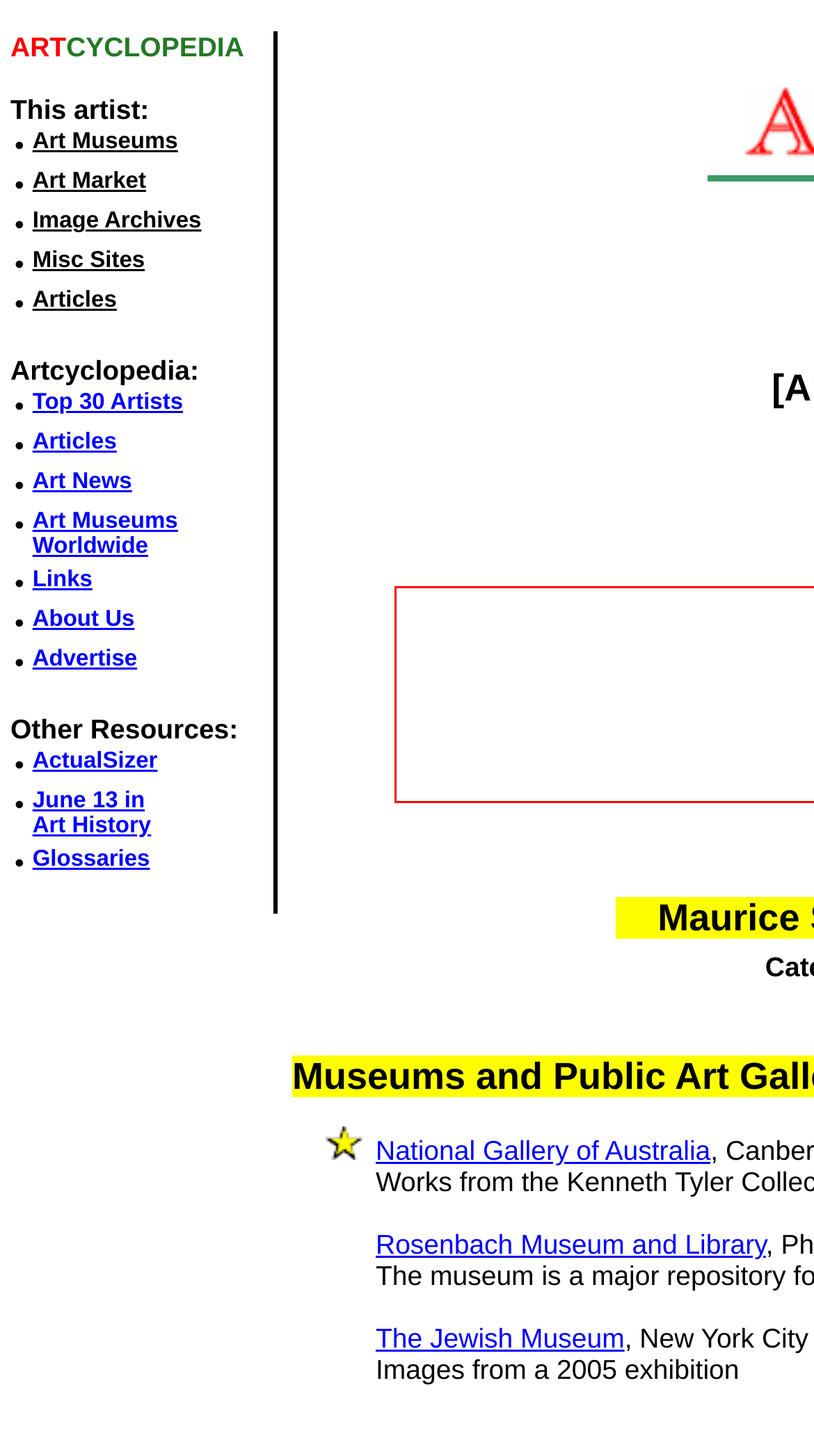Determine the bounding box of the UI component based on this description: "Glossaries". The bounding box coordinates should be four float values between 0 and 1, i.e., [left, top, right, bottom].

[0.04, 0.582, 0.184, 0.599]